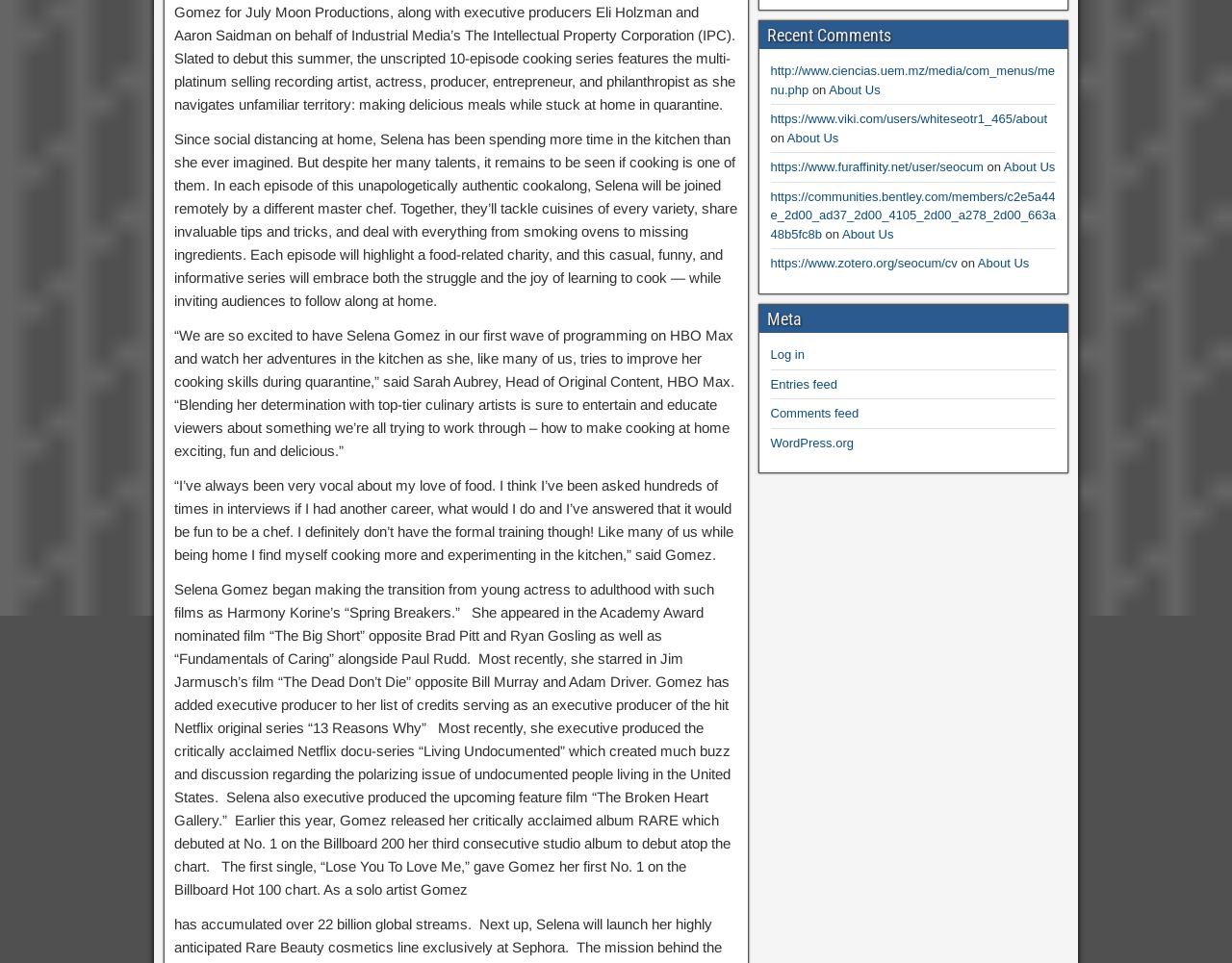Given the element description http://www.ciencias.uem.mz/media/com_menus/menu.php, specify the bounding box coordinates of the corresponding UI element in the format (top-left x, top-left y, bottom-right x, bottom-right y). All values must be between 0 and 1.

[0.625, 0.066, 0.856, 0.101]